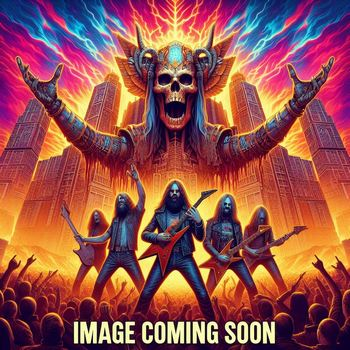Offer an in-depth description of the image shown.

This vibrant and dramatic artwork features a powerful scene emblematic of heavy metal culture. At the forefront, a band of musicians poses confidently with electric guitars, exuding an intense energy that captivates the viewer. Behind them looms a colossal figure adorned with a menacing skull, symbolizing strength and dominance, while elaborate, electrifying patterns of light radiate outward, evoking a sense of chaos and excitement. The background is filled with towering structures, enhancing the monumental feel of the image. Prominently displayed at the bottom is the text "IMAGE COMING SOON," suggesting that this artwork might herald an upcoming release or event, specifically relating to the band Confessor, known for their powerful sound and dynamic performances. The overall composition merges fantasy and realism, capturing the essence of a thrilling live metal experience.